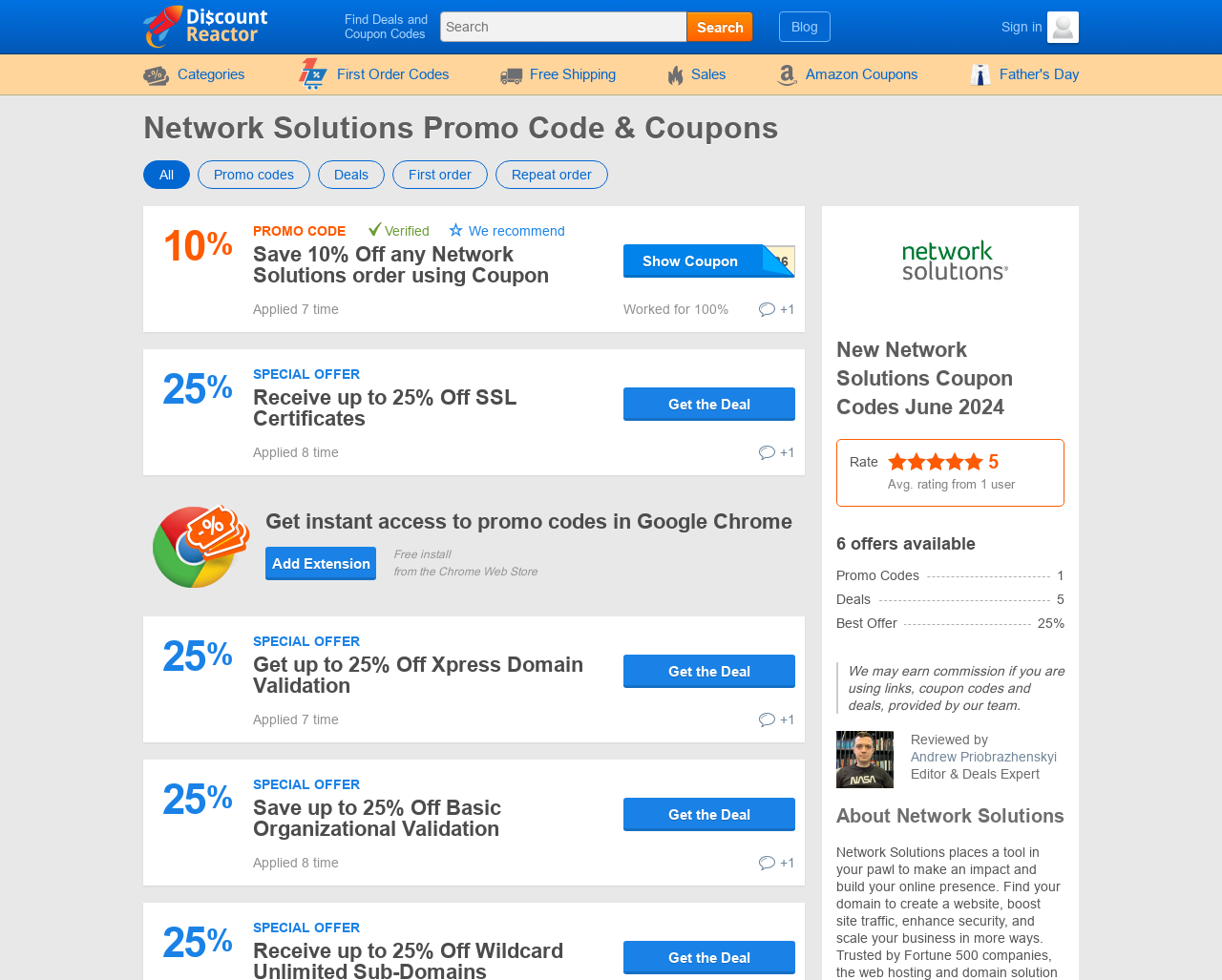Determine the bounding box coordinates for the area you should click to complete the following instruction: "View First Order Codes".

[0.231, 0.056, 0.38, 0.096]